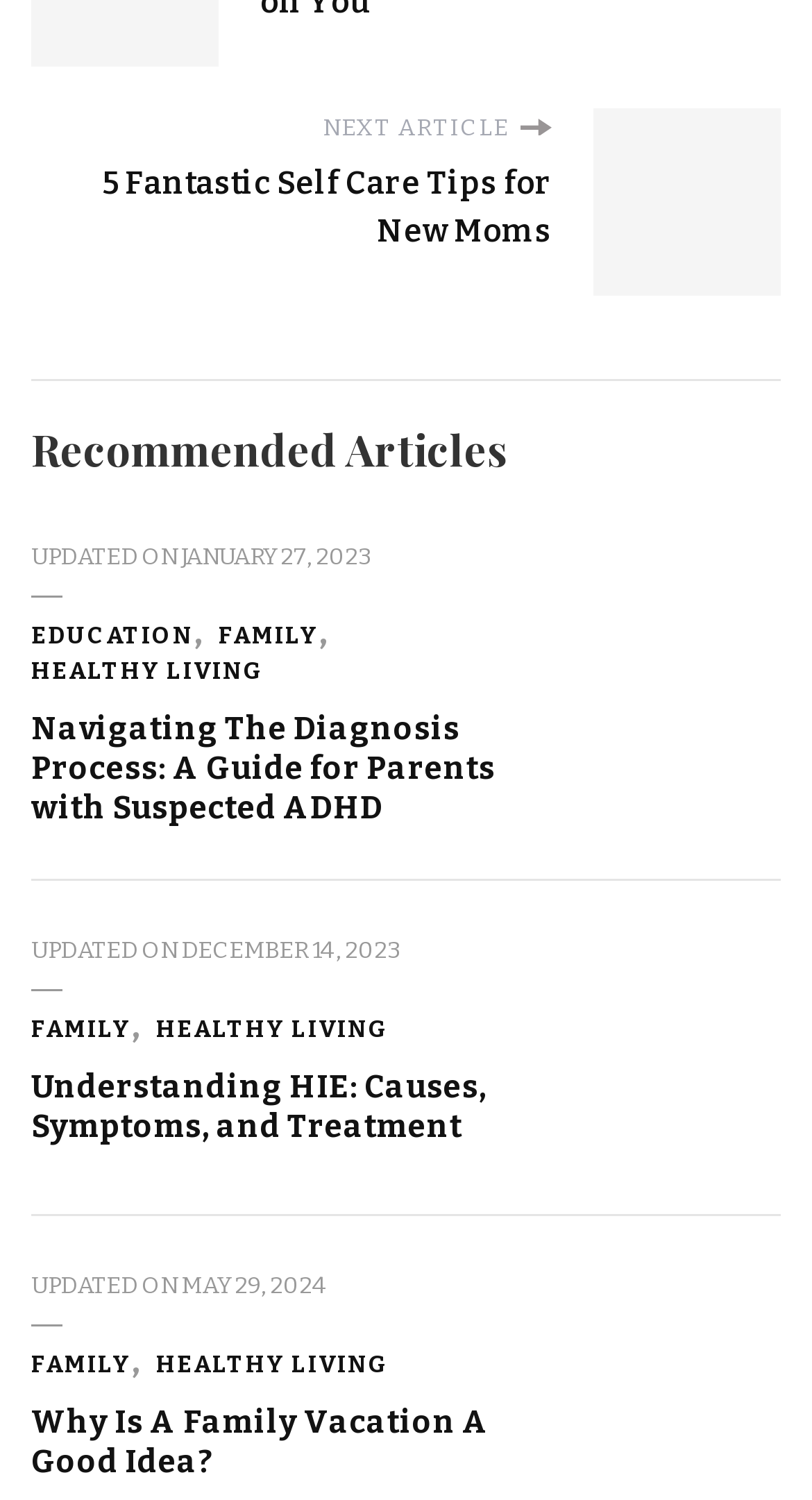Determine the bounding box coordinates in the format (top-left x, top-left y, bottom-right x, bottom-right y). Ensure all values are floating point numbers between 0 and 1. Identify the bounding box of the UI element described by: Education

[0.038, 0.413, 0.264, 0.436]